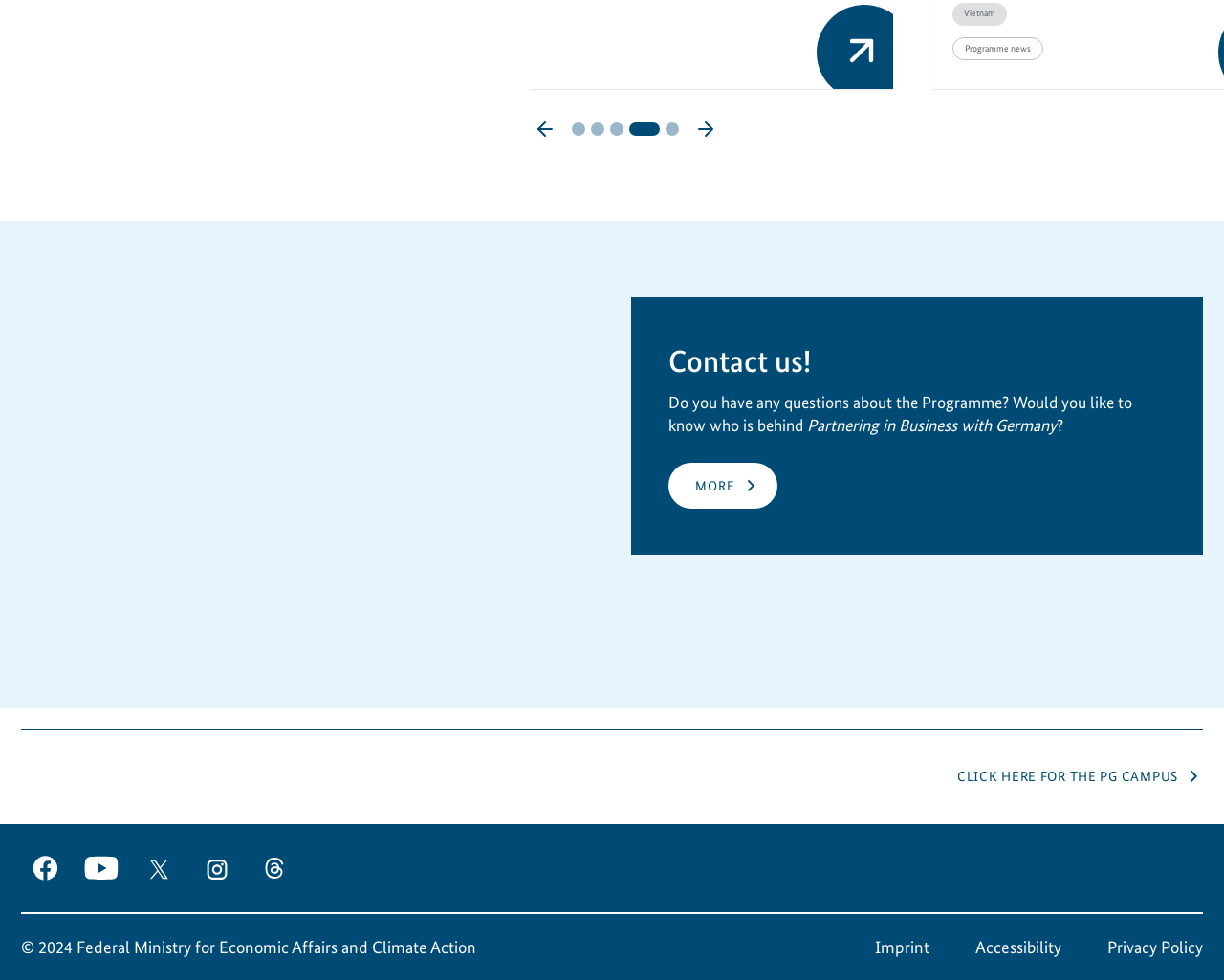Locate the bounding box coordinates for the element described below: "Privacy Policy". The coordinates must be four float values between 0 and 1, formatted as [left, top, right, bottom].

[0.905, 0.954, 0.983, 0.979]